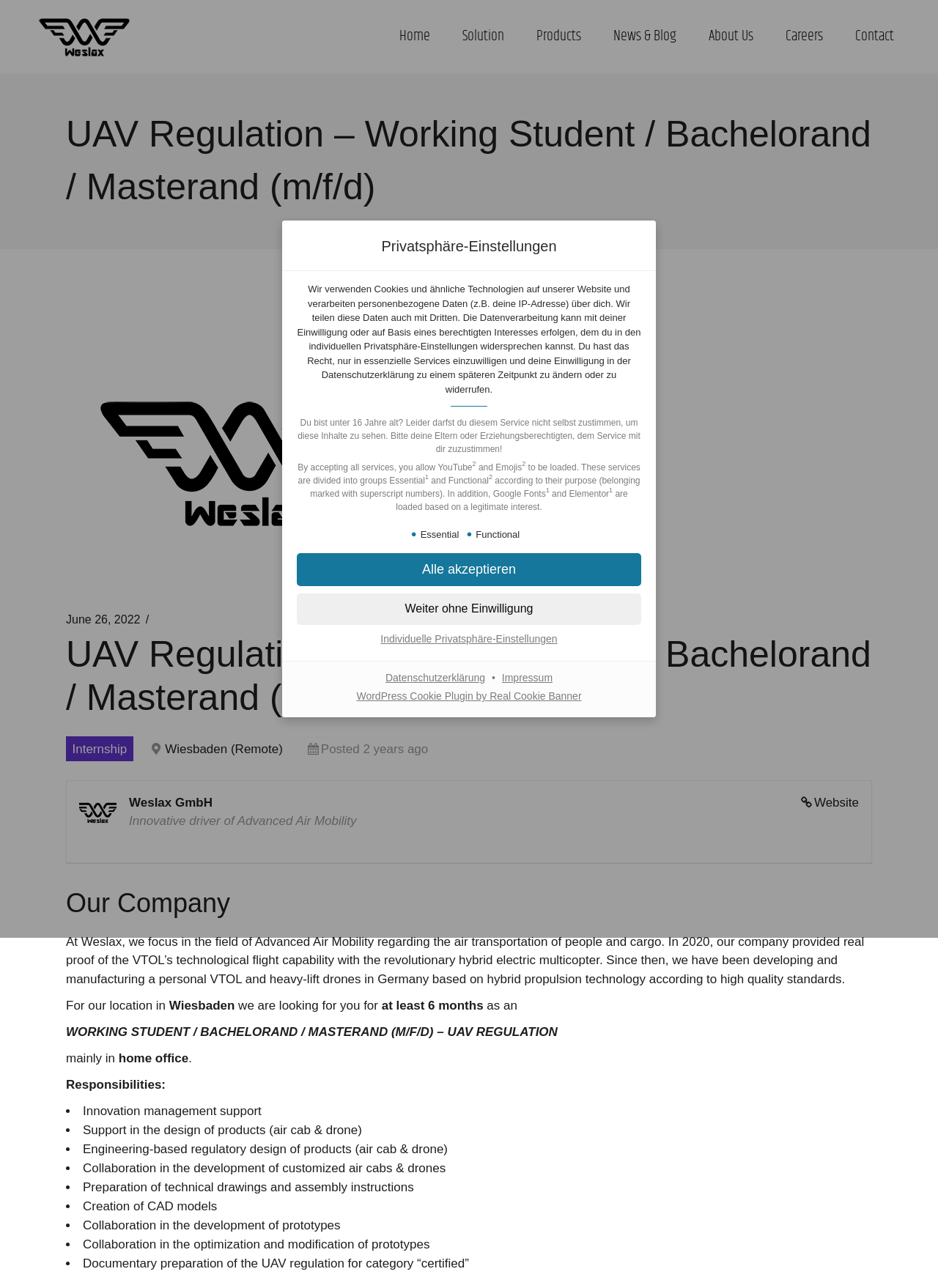What is the purpose of the 'Privatsphäre-Einstellungen' dialog? From the image, respond with a single word or brief phrase.

To set privacy settings